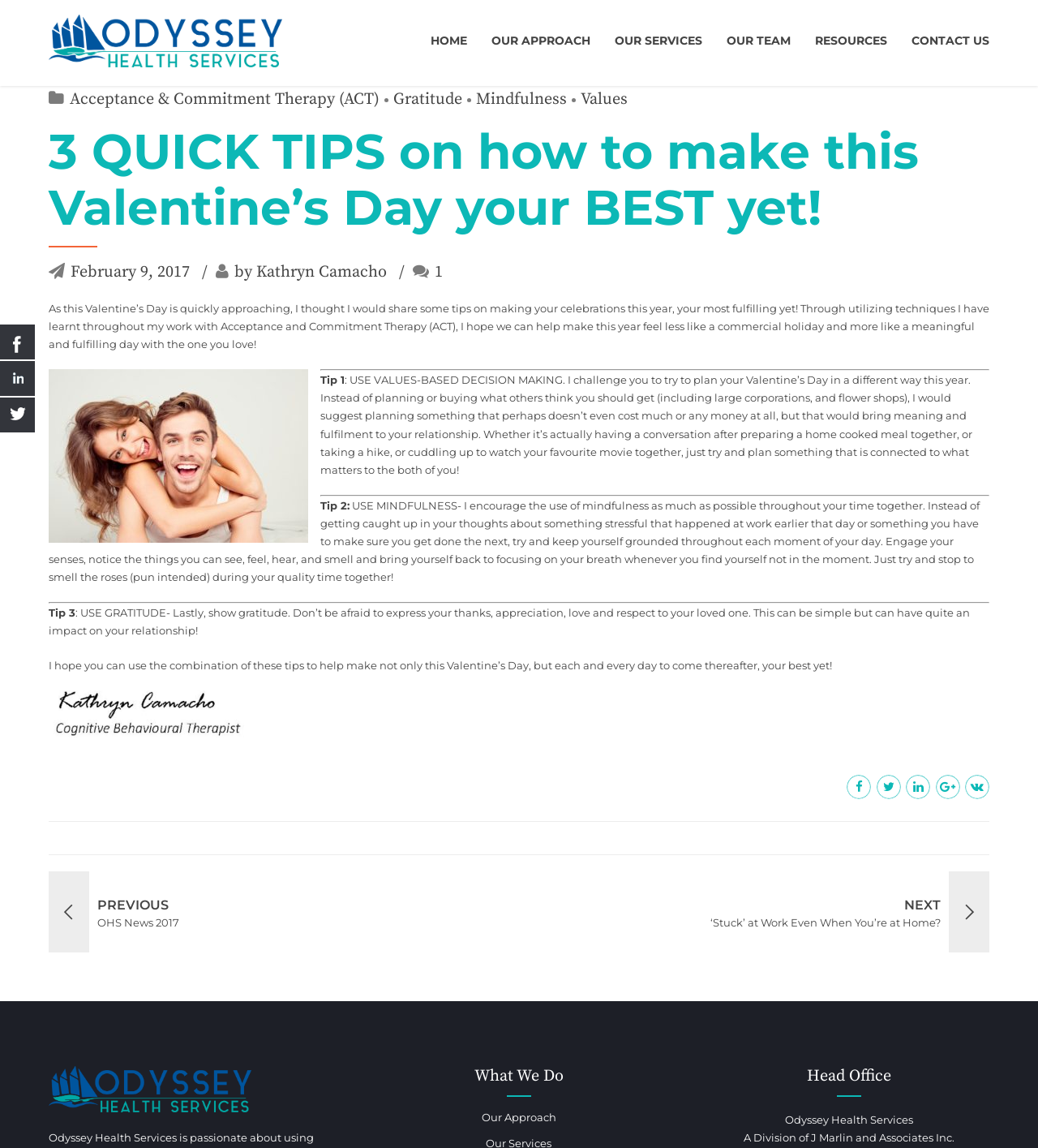What is the author of this article?
Please look at the screenshot and answer in one word or a short phrase.

Kathryn Camacho